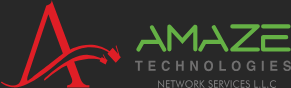Carefully observe the image and respond to the question with a detailed answer:
What kind of audience is the logo design suitable for?

The overall design of the logo conveys a professional and contemporary appearance, making it suitable for a tech-savvy audience.